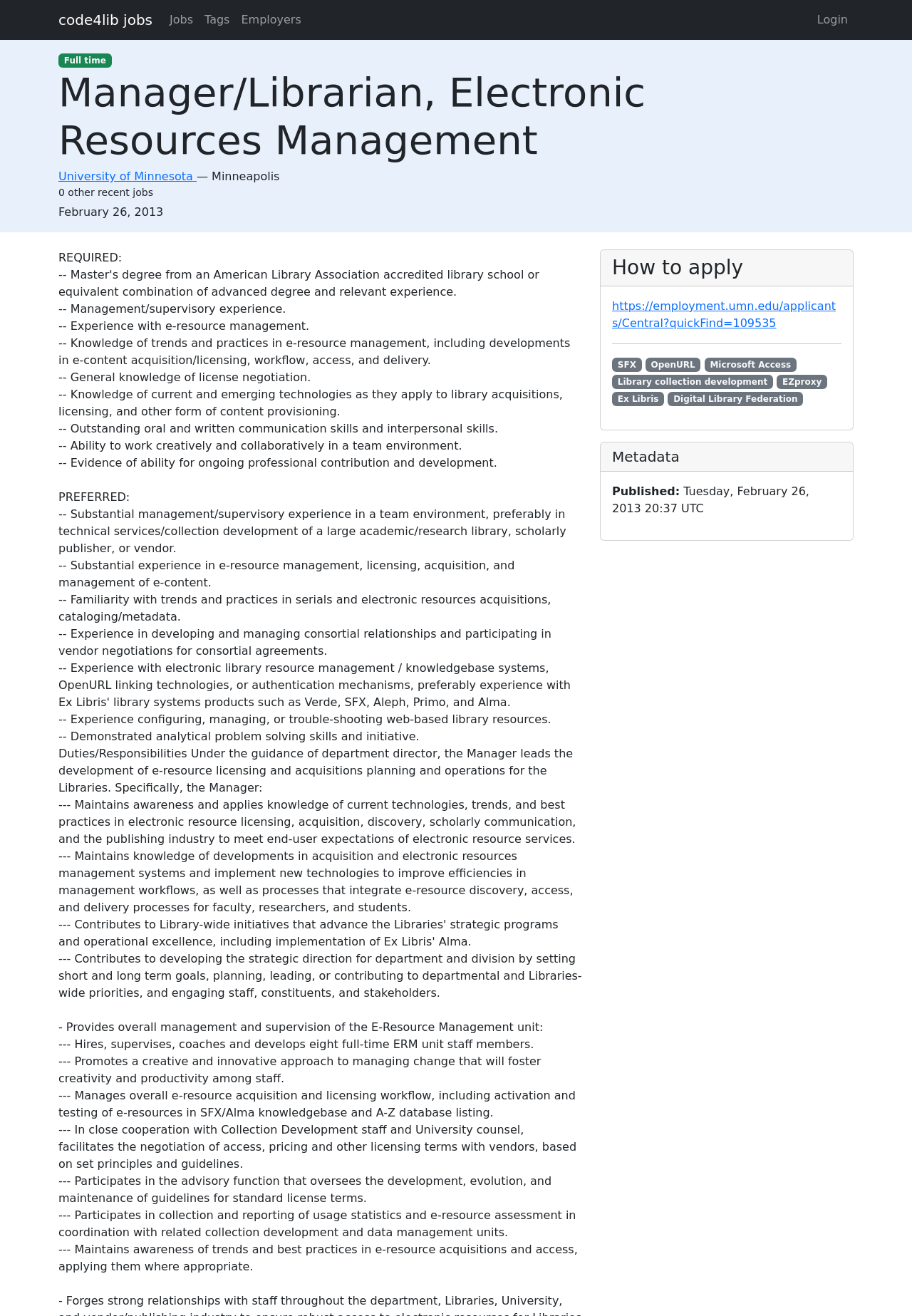Please identify the bounding box coordinates of the element's region that should be clicked to execute the following instruction: "Click on the 'Login' link". The bounding box coordinates must be four float numbers between 0 and 1, i.e., [left, top, right, bottom].

[0.89, 0.004, 0.936, 0.026]